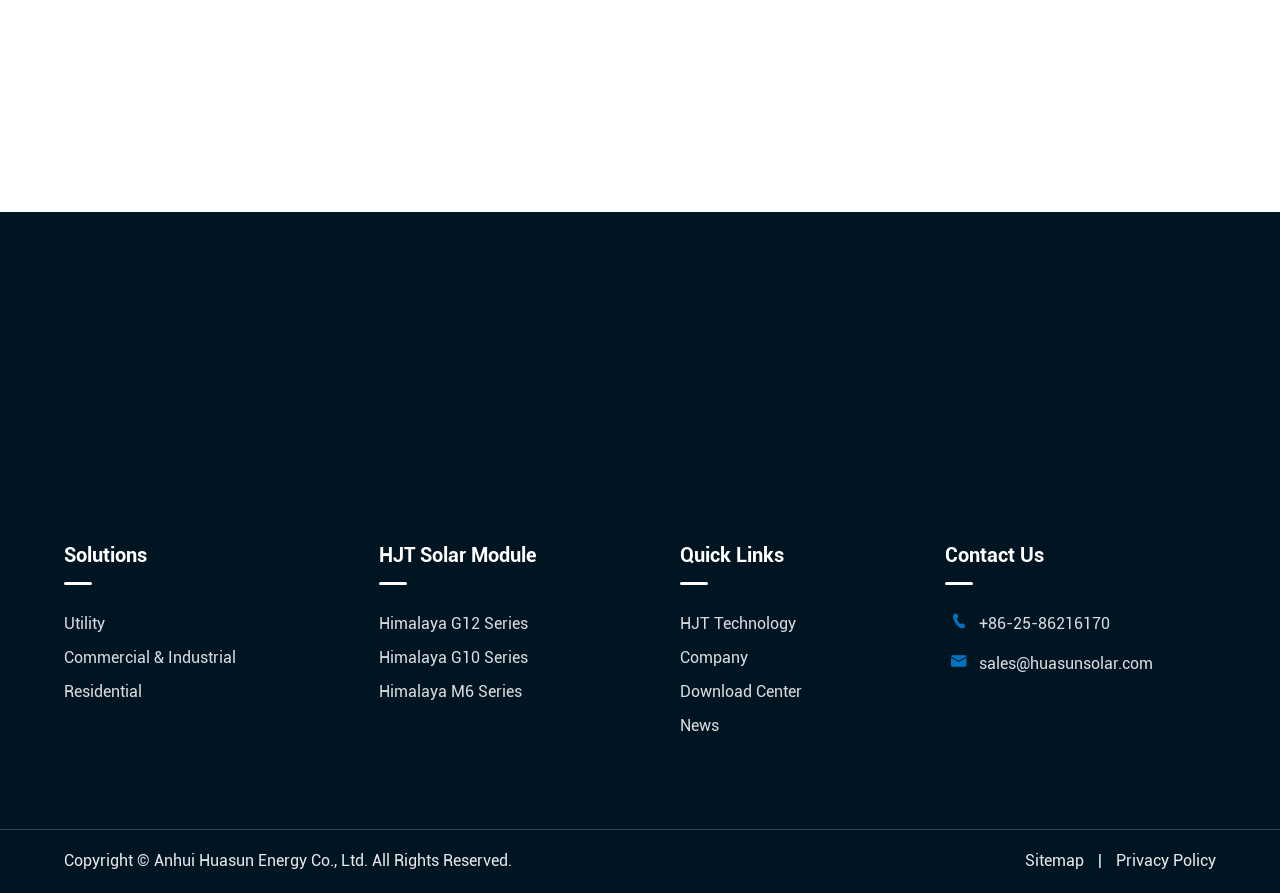What is the email address to contact for sales?
Using the screenshot, give a one-word or short phrase answer.

sales@huasunsolar.com